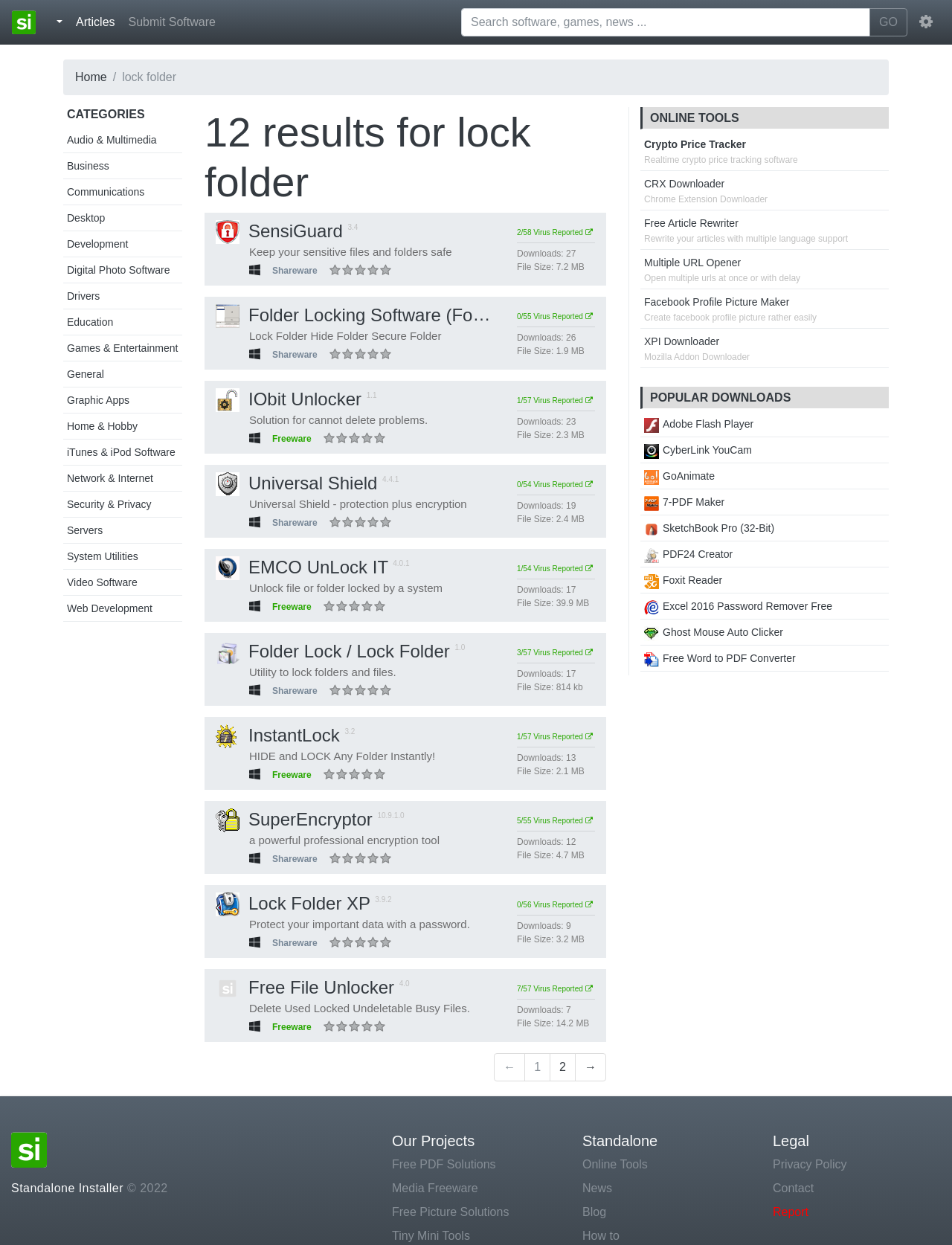Based on the image, please respond to the question with as much detail as possible:
How many downloads does the software 'IObit Unlocker 1.1' have?

I looked at the details of the software 'IObit Unlocker 1.1' and found that it has 23 downloads.